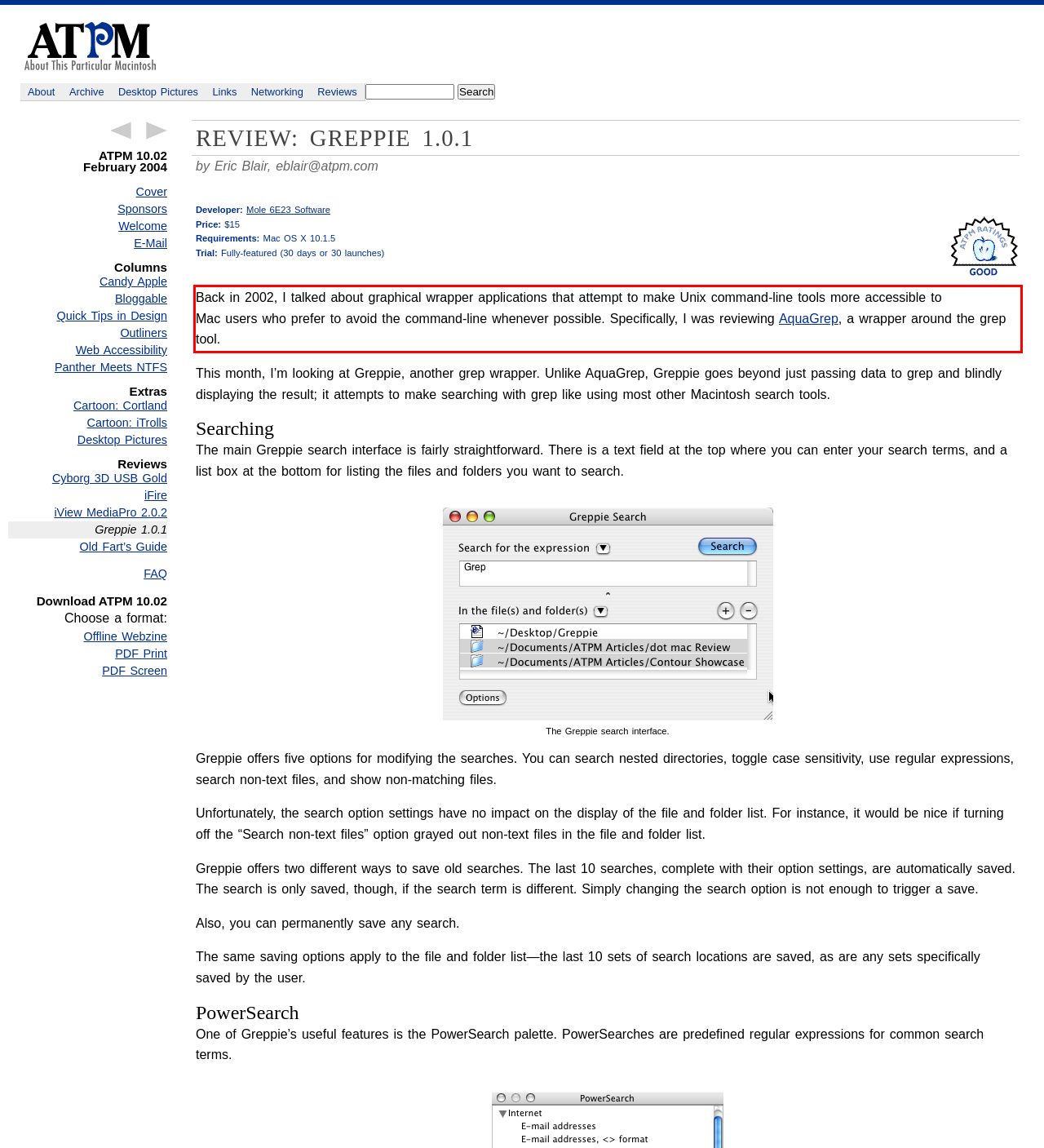Please analyze the screenshot of a webpage and extract the text content within the red bounding box using OCR.

Back in 2002, I talked about graphical wrapper applications that attempt to make Unix command-line tools more accessible to Mac users who prefer to avoid the command-line whenever possible. Specifically, I was reviewing AquaGrep, a wrapper around the grep tool.